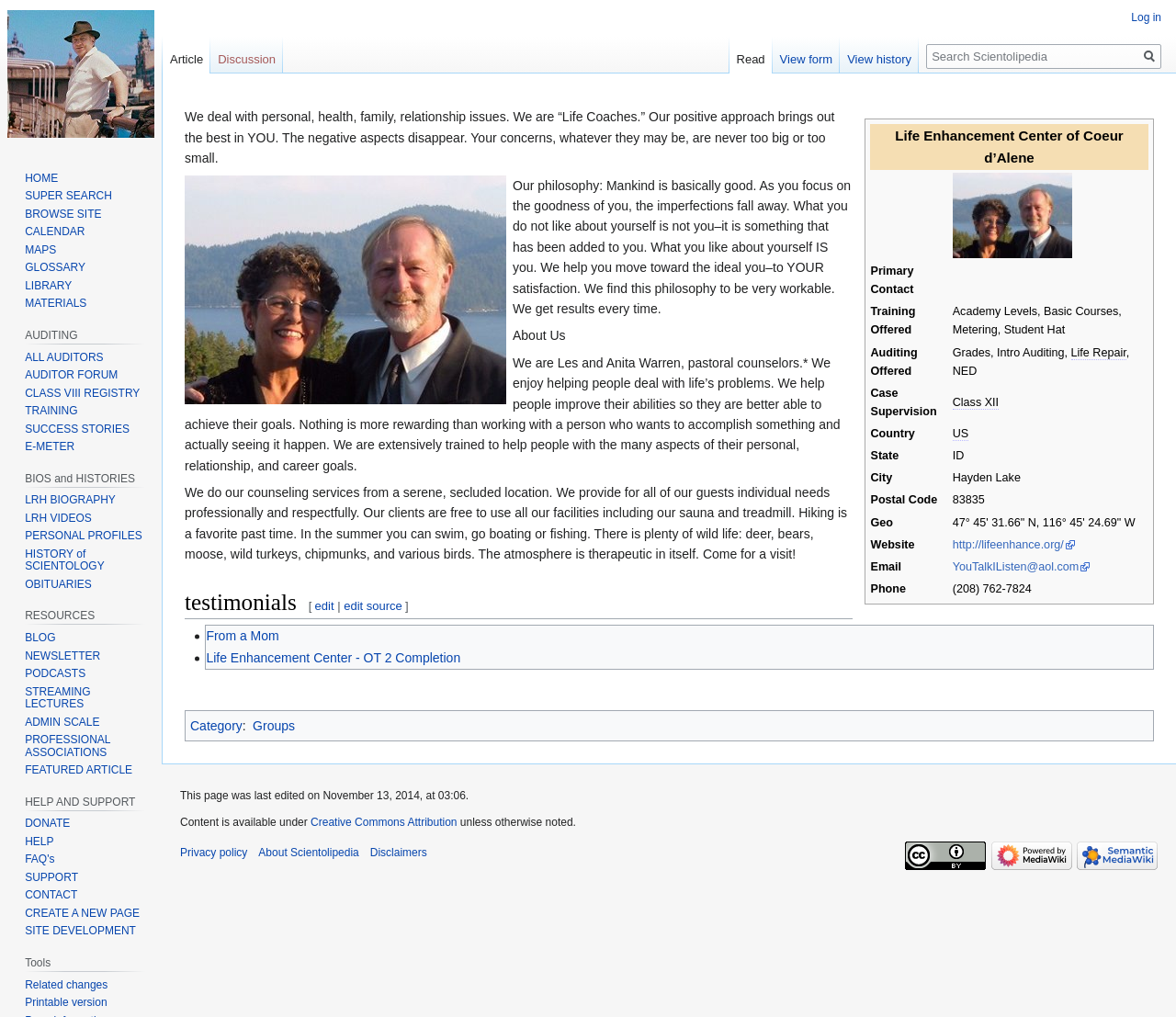What is the primary contact information?
Refer to the screenshot and answer in one word or phrase.

YouTalkIListen@aol.com